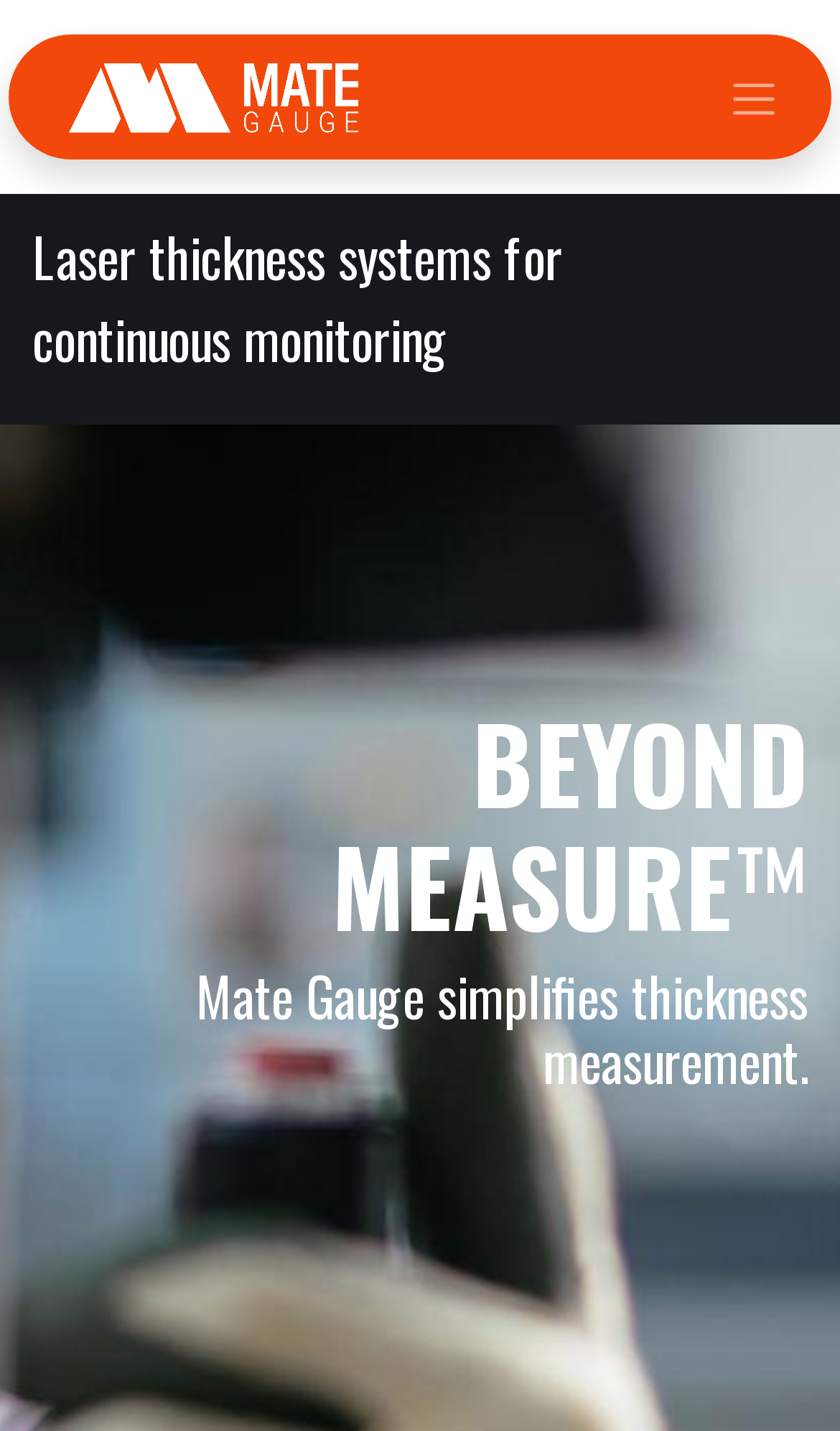Describe all the significant parts and information present on the webpage.

The webpage is about Mate Gauge, a company that provides thickness measurement solutions for manufacturing companies. At the top left of the page, there is a navigation menu labeled "Mobile" with a logo of Mate Gauge next to it. The logo is an image with the text "Mate Gauge" embedded in it. On the top right, there is a toggle button to control the navigation menu.

Below the navigation menu, there are three headings that span across the page. The first heading reads "Laser thickness systems for continuous monitoring", followed by a second heading "BEYOND MEASURE™" in the middle, and a third heading "Mate Gauge simplifies thickness measurement." at the bottom. These headings are arranged in a vertical column, with the first heading at the top and the third heading at the bottom.